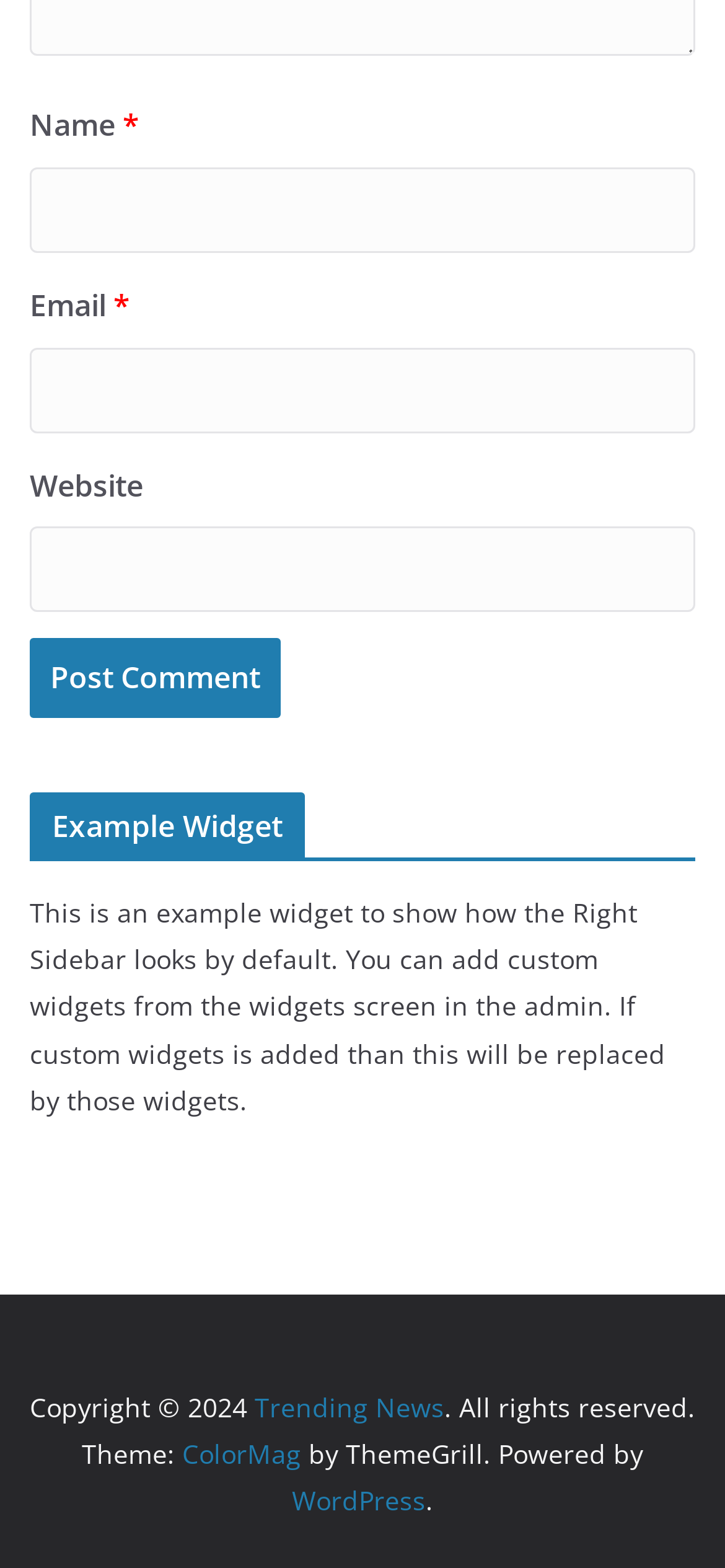What is the platform that powers the website? Analyze the screenshot and reply with just one word or a short phrase.

WordPress